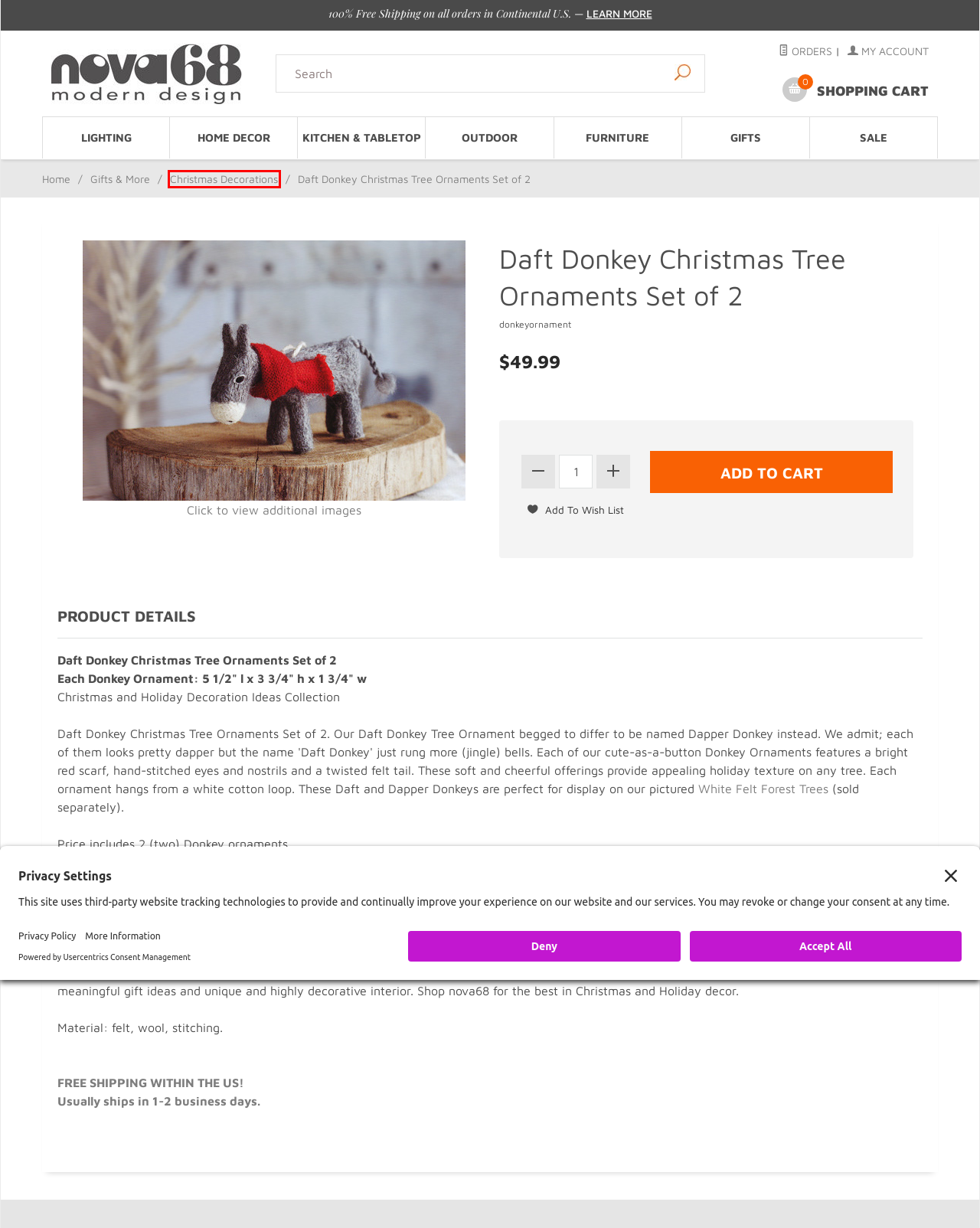View the screenshot of the webpage containing a red bounding box around a UI element. Select the most fitting webpage description for the new page shown after the element in the red bounding box is clicked. Here are the candidates:
A. Outdoor Design | Nova68
B. Furniture | Nova68
C. Gifts & More | Nova68
D. Christmas Shop: Gifts and Ideas Christmas Products for Holidays | Nova68
E. NOVA68 Modern Design
F. NOVA68.com: Look Up Order History
G. Kitchen & Tabletop | Nova68
H. Shipping and Return Policy: NOVA68.com

D